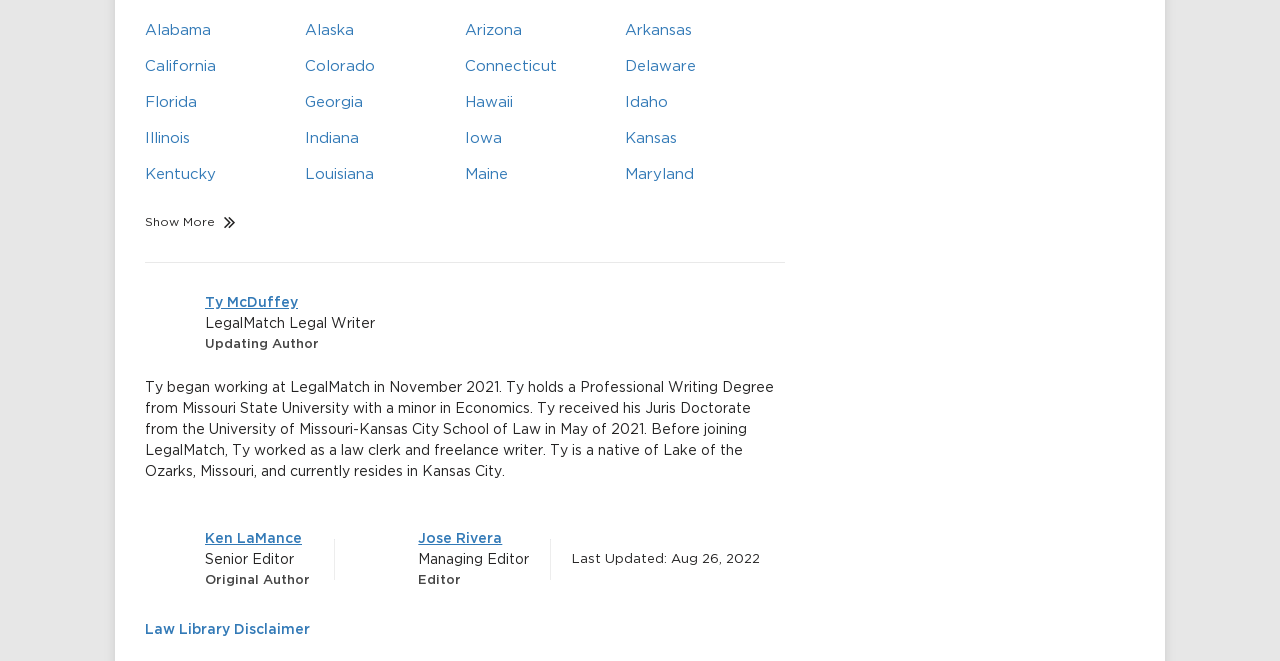Bounding box coordinates are specified in the format (top-left x, top-left y, bottom-right x, bottom-right y). All values are floating point numbers bounded between 0 and 1. Please provide the bounding box coordinate of the region this sentence describes: Law Library Disclaimer

[0.113, 0.943, 0.242, 0.964]